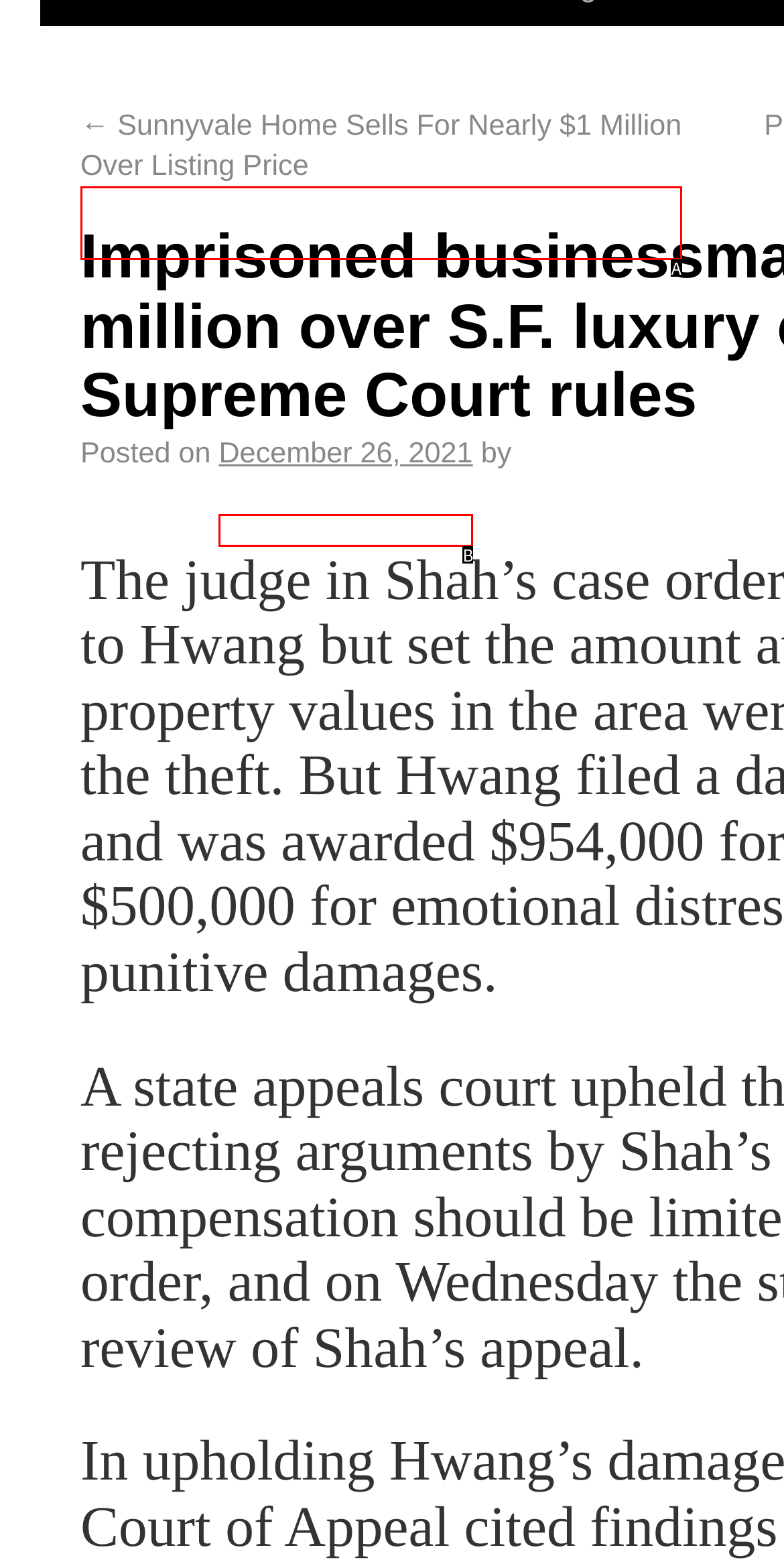Which option is described as follows: December 26, 2021
Answer with the letter of the matching option directly.

B